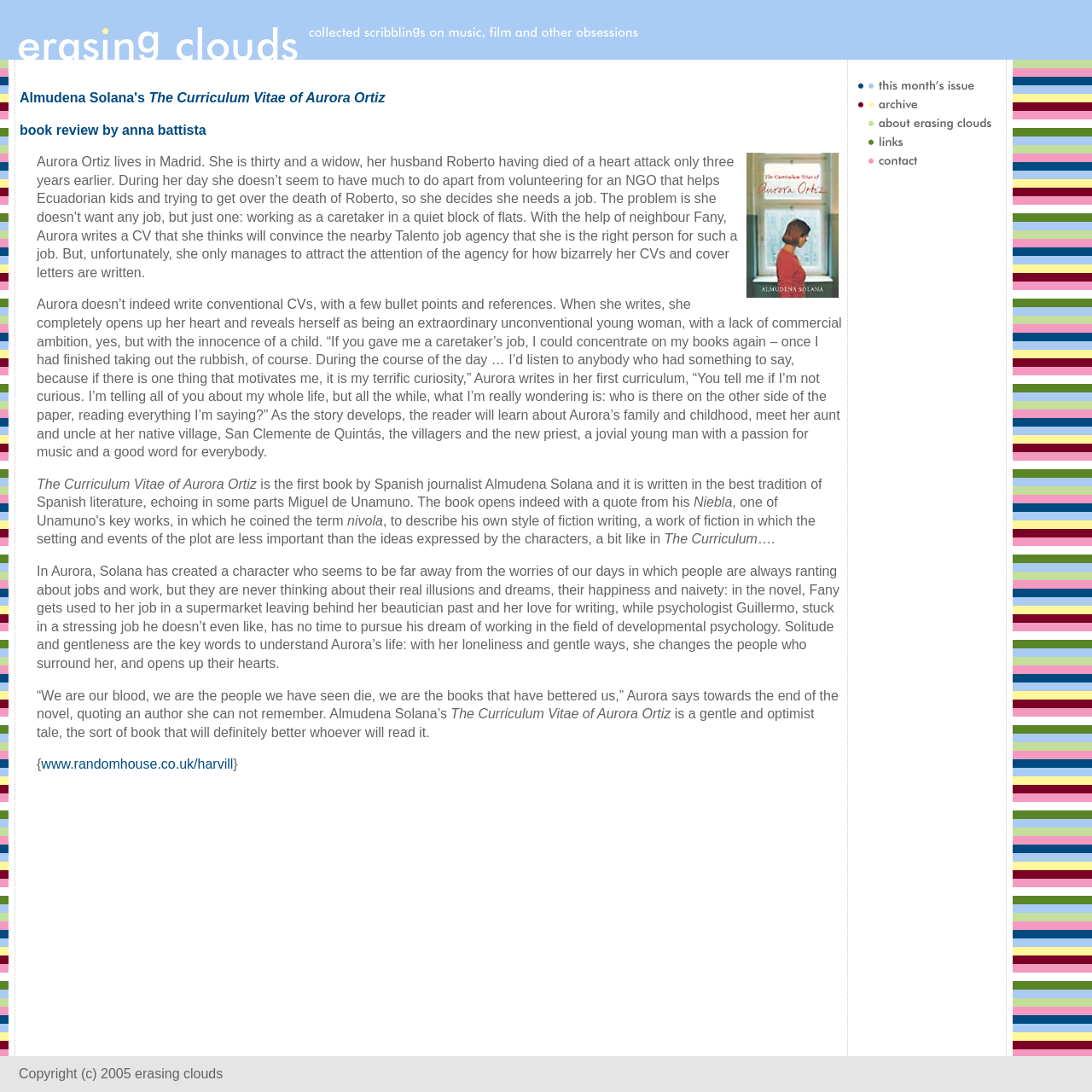Respond with a single word or phrase to the following question: What is the name of the priest mentioned in the book?

not mentioned